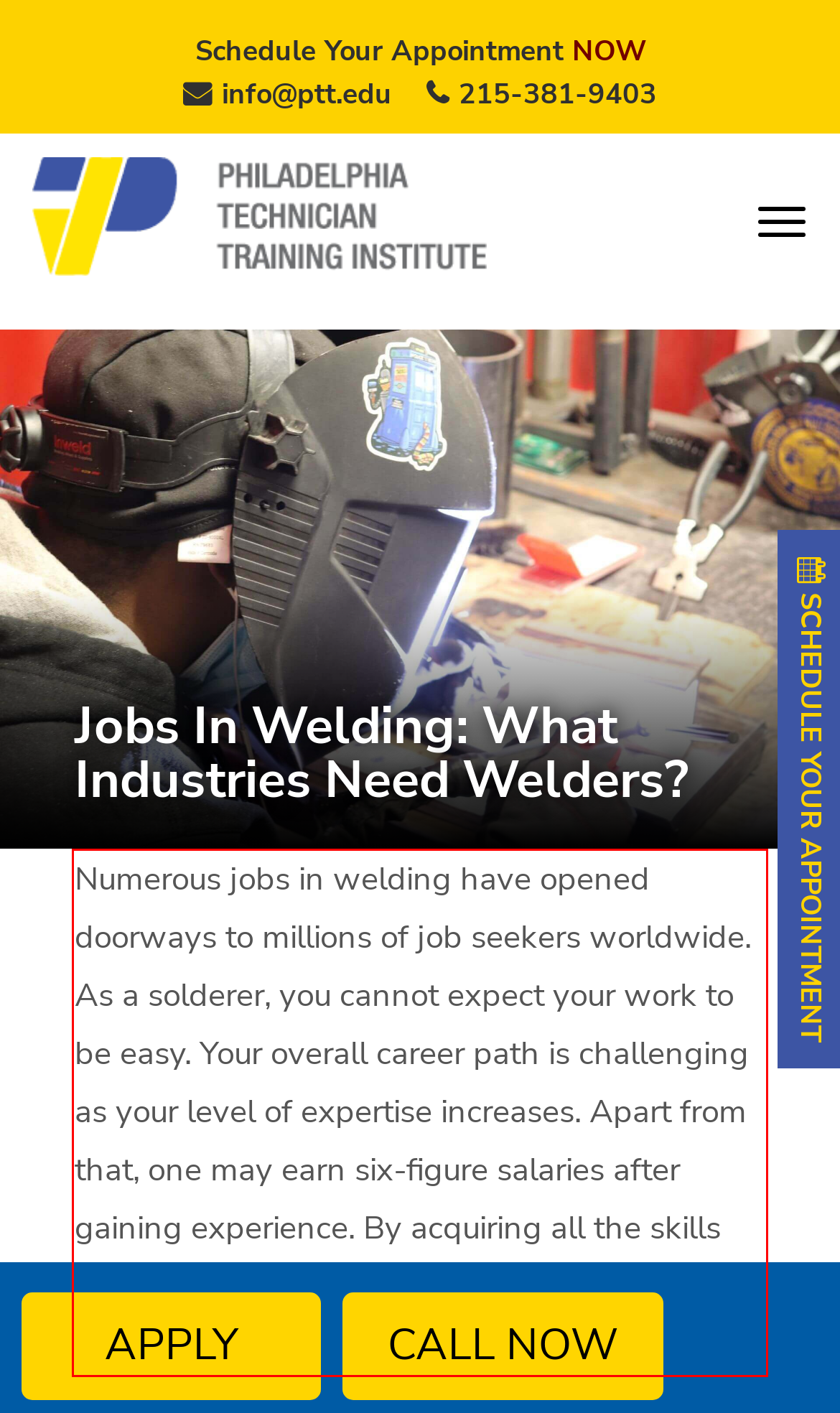Please perform OCR on the text within the red rectangle in the webpage screenshot and return the text content.

Numerous jobs in welding have opened doorways to millions of job seekers worldwide. As a solderer, you cannot expect your work to be easy. Your overall career path is challenging as your level of expertise increases. Apart from that, one may earn six-figure salaries after gaining experience. By acquiring all the skills required in welding, one may successfully bag high-paying jobs welding!